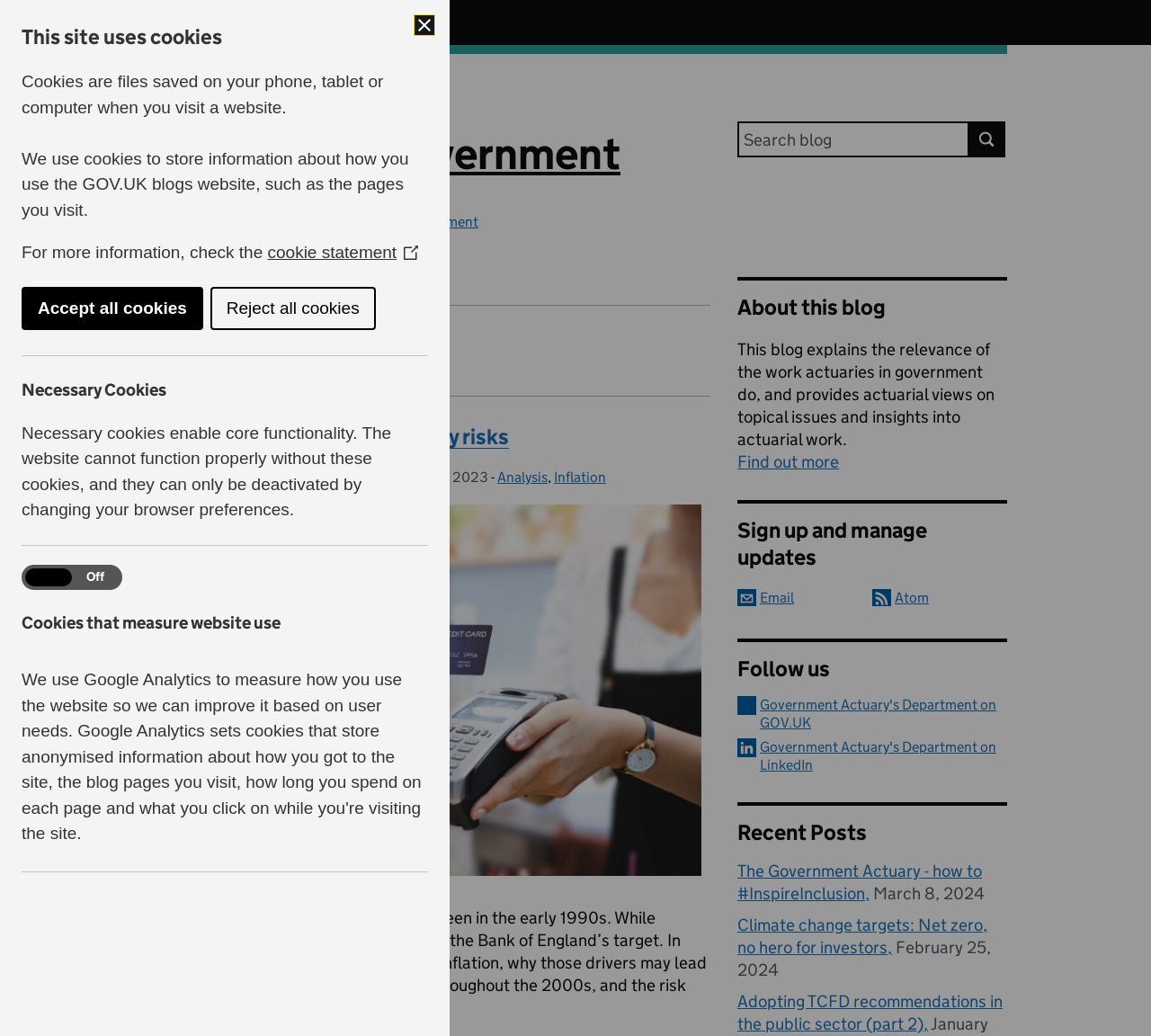What is the category of the blog post?
Your answer should be a single word or phrase derived from the screenshot.

Analysis, Inflation